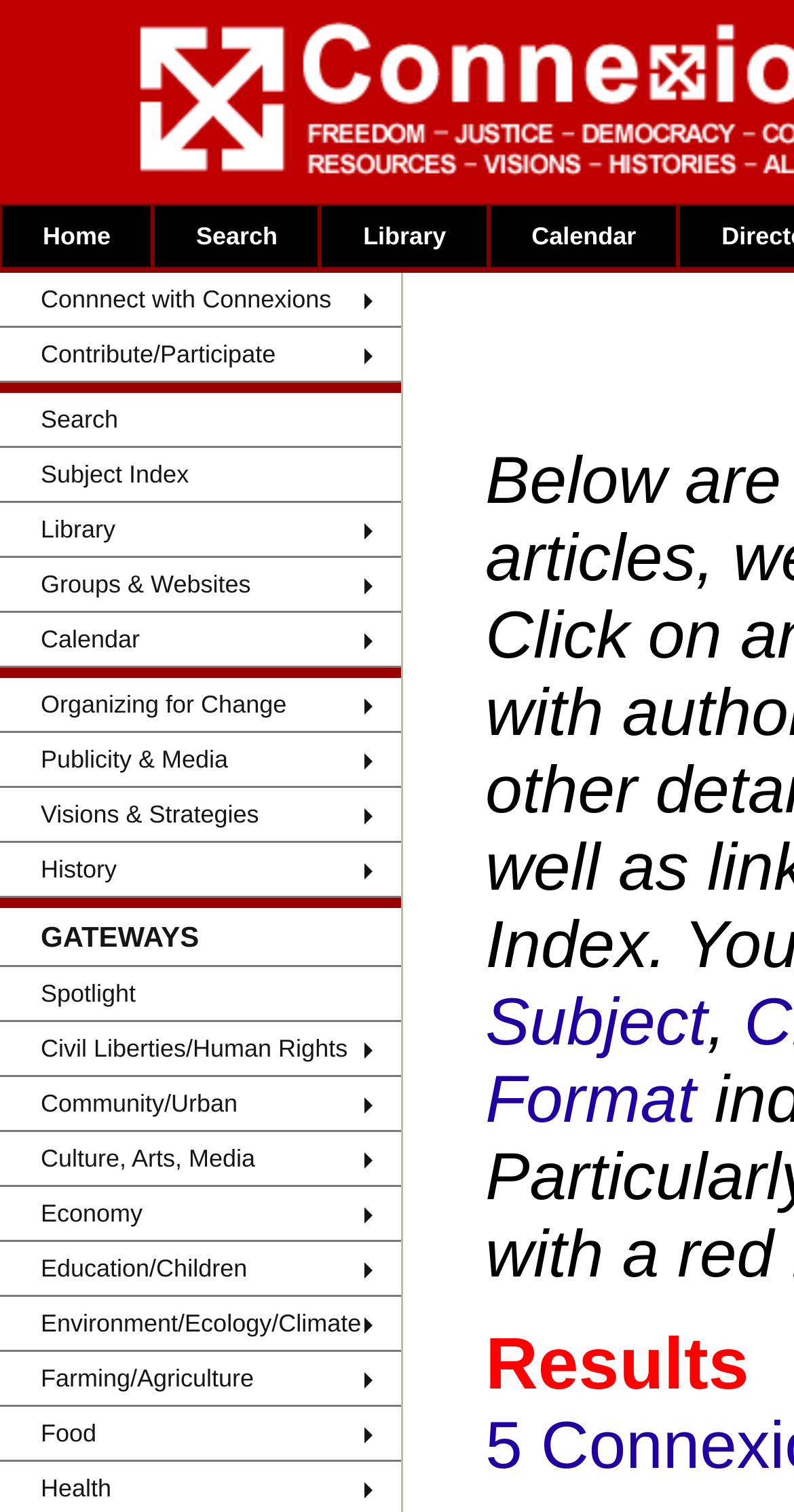Use a single word or phrase to answer this question: 
How many columns of links are there on the webpage?

3